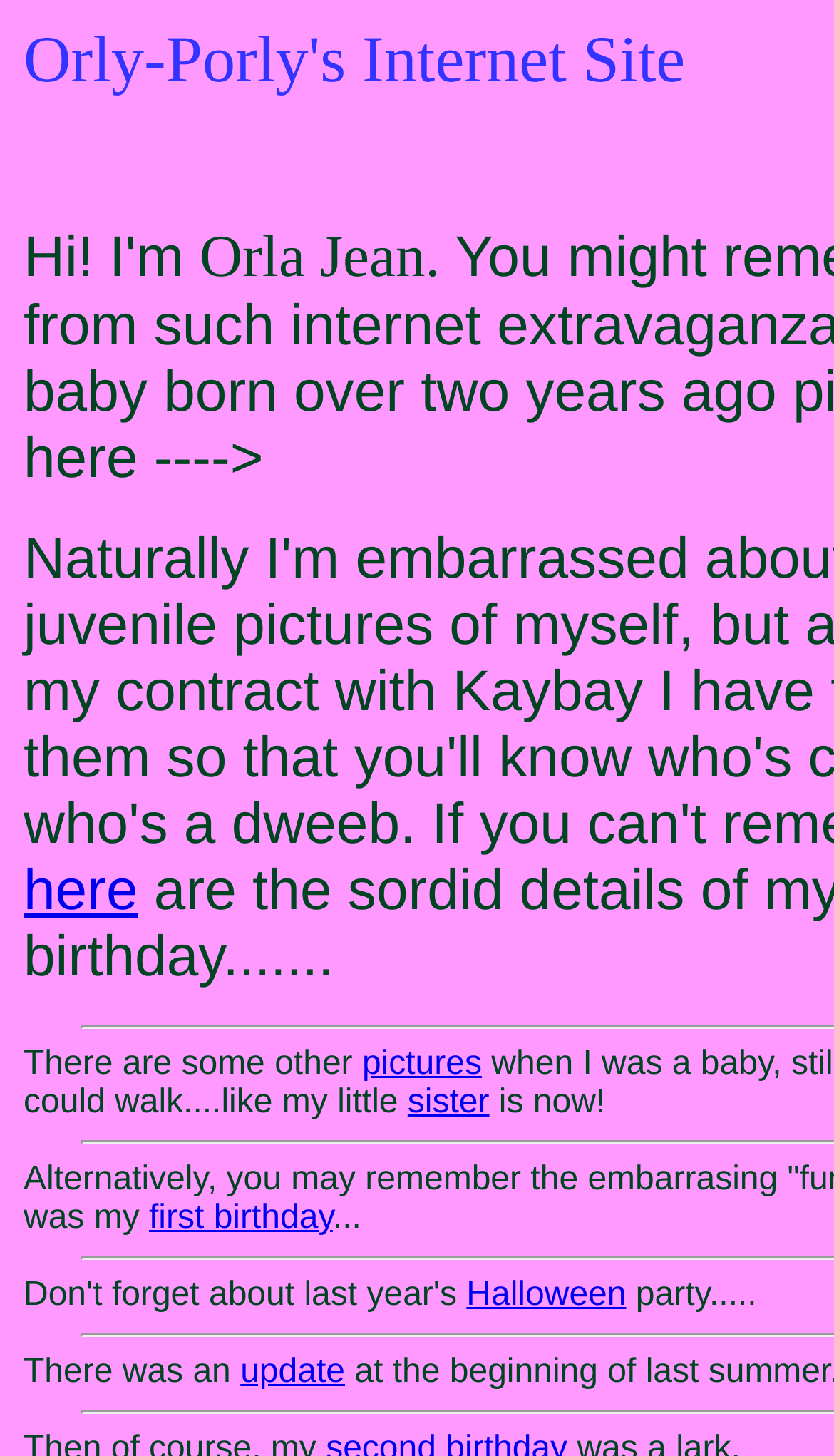Refer to the image and provide an in-depth answer to the question:
What is the last event mentioned on the webpage?

The last event mentioned on the webpage is the 'Halloween party', which is indicated by the link 'Halloween' and the subsequent StaticText 'party.....'.